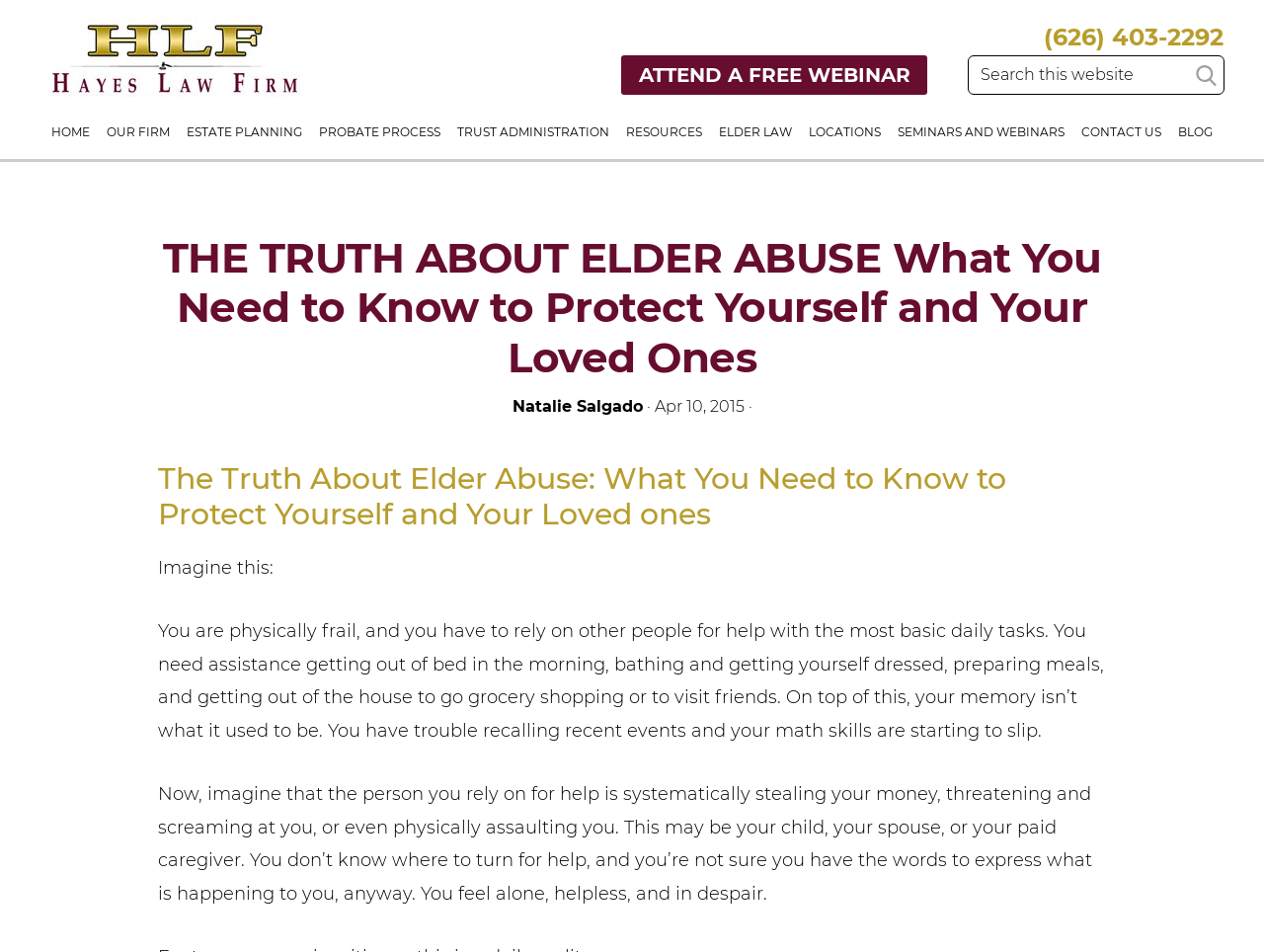Please specify the bounding box coordinates for the clickable region that will help you carry out the instruction: "Go to the home page".

[0.036, 0.112, 0.076, 0.145]